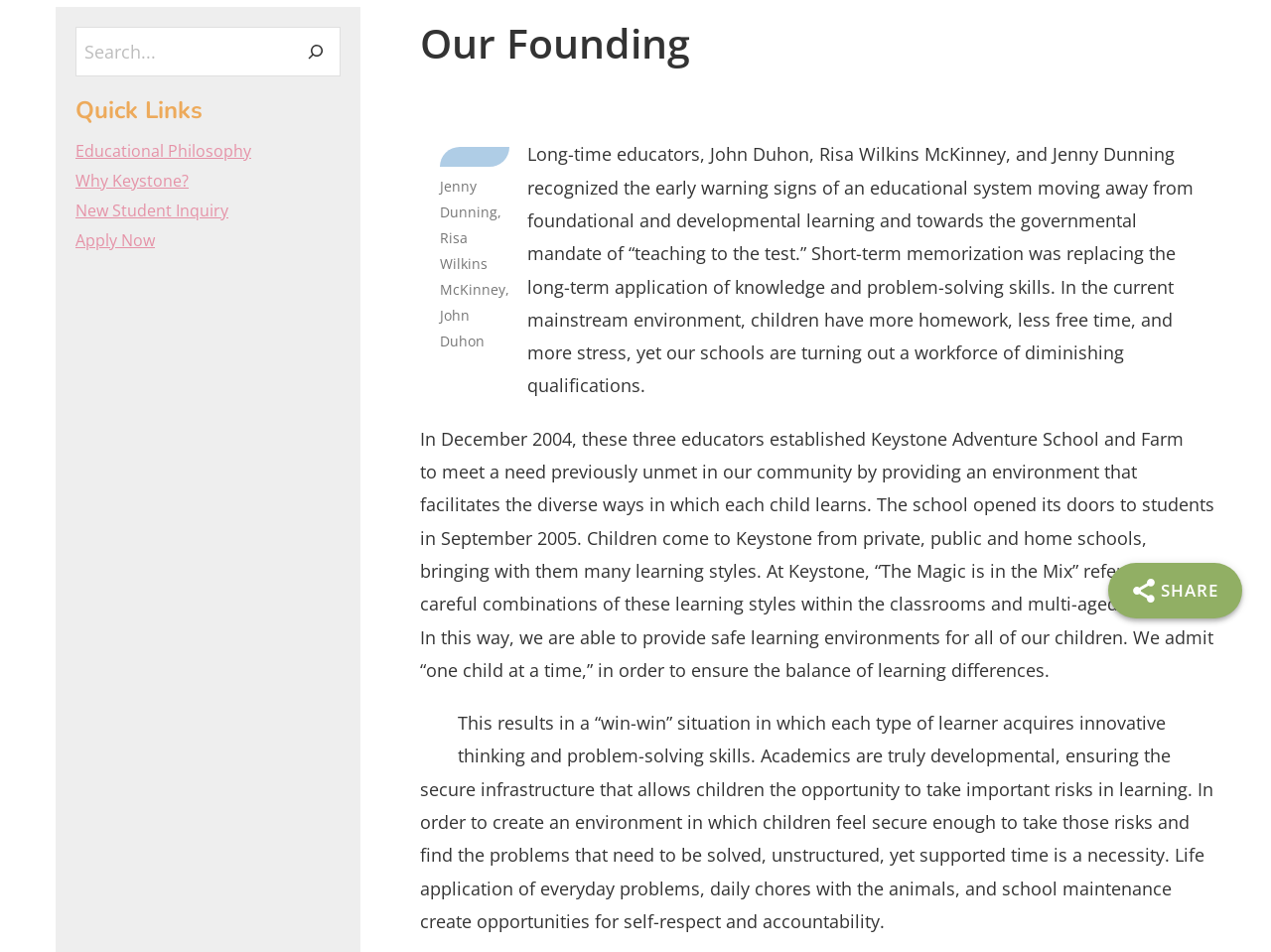Locate the bounding box of the user interface element based on this description: "aria-label="Search"".

[0.233, 0.034, 0.264, 0.075]